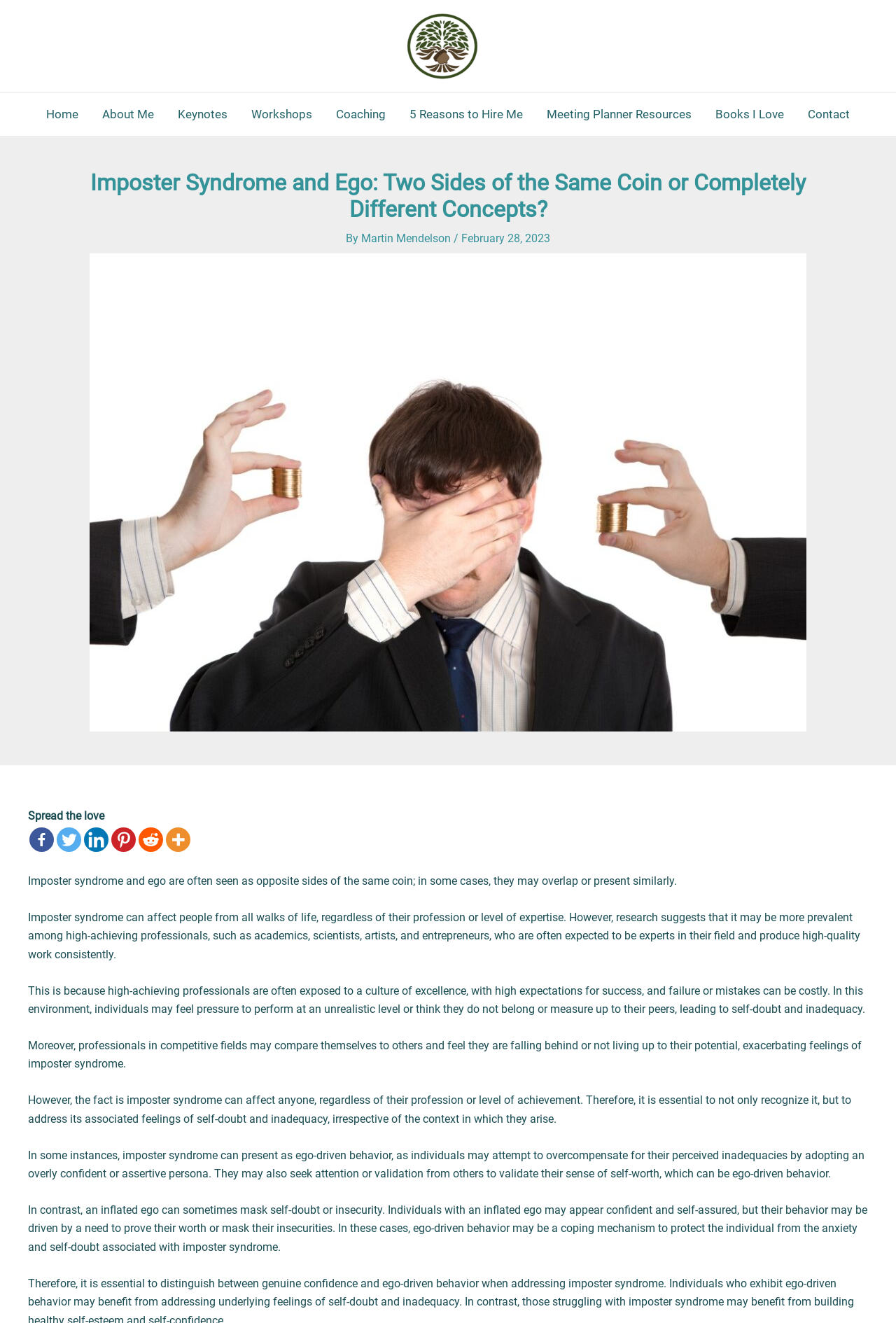Show me the bounding box coordinates of the clickable region to achieve the task as per the instruction: "Click the 'Facebook' link".

[0.033, 0.626, 0.06, 0.644]